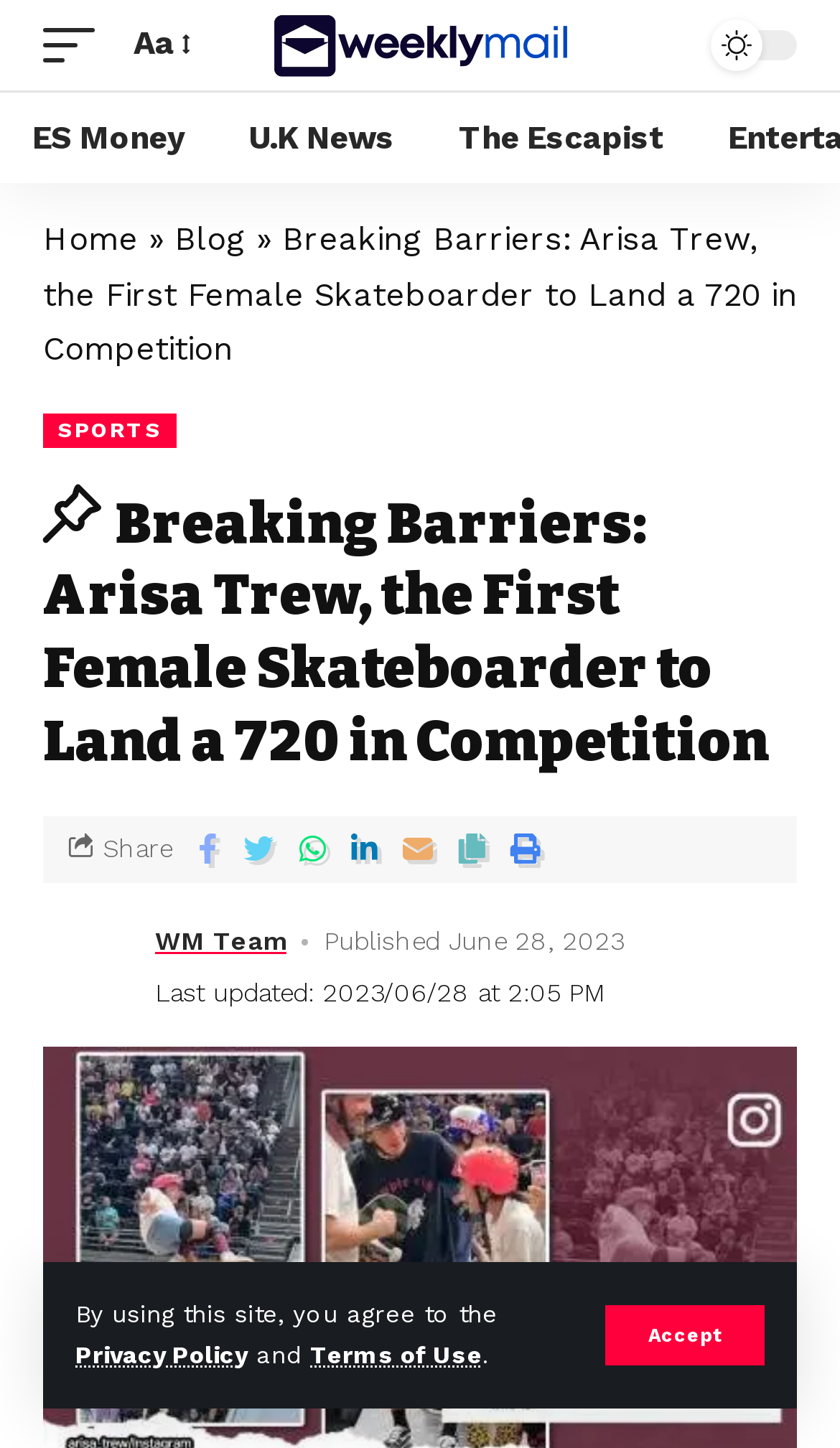Locate the bounding box coordinates of the element's region that should be clicked to carry out the following instruction: "Read the article about Arisa Trew". The coordinates need to be four float numbers between 0 and 1, i.e., [left, top, right, bottom].

[0.051, 0.152, 0.949, 0.254]